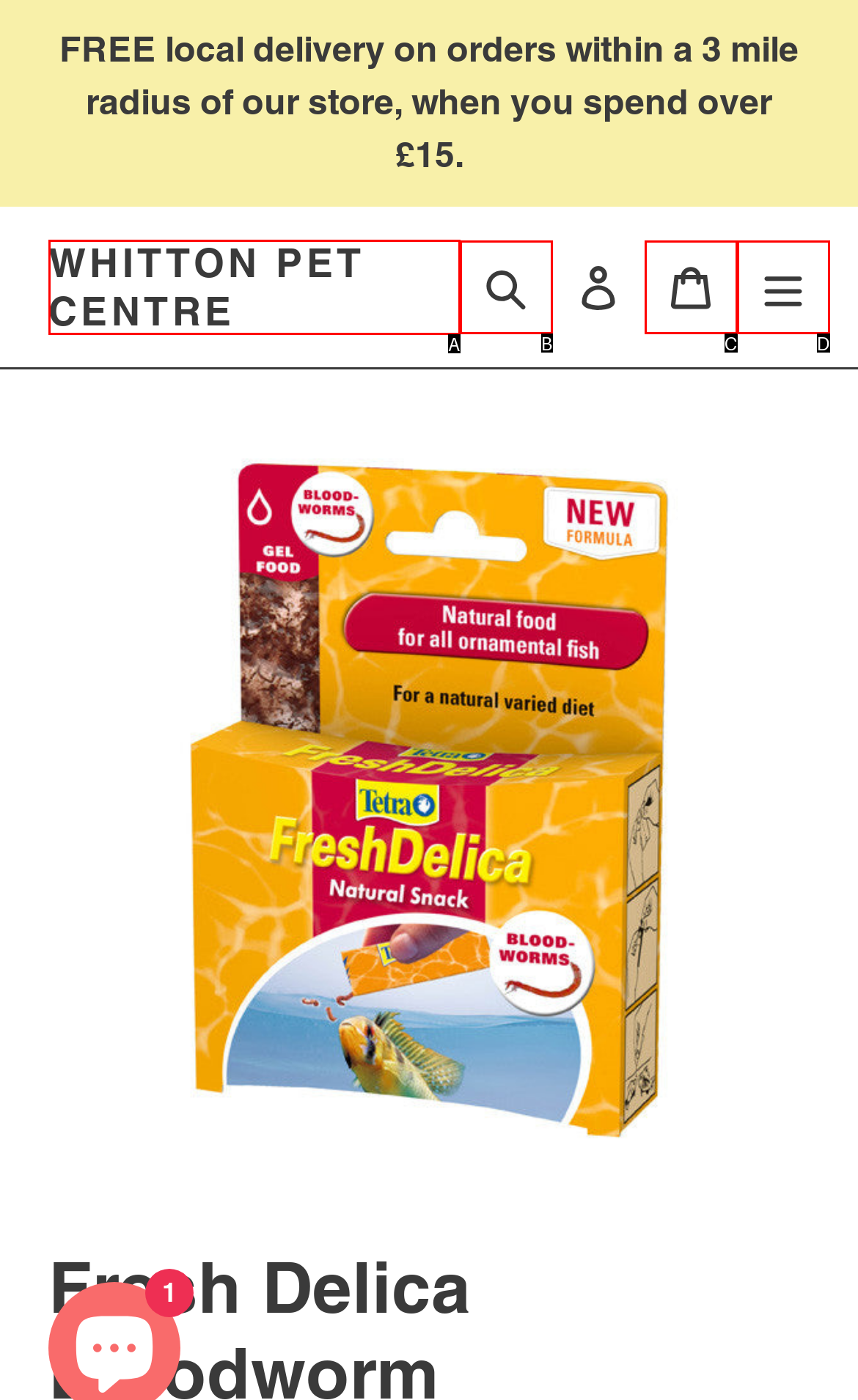Tell me which option best matches this description: parent_node: Search aria-label="Menu"
Answer with the letter of the matching option directly from the given choices.

D